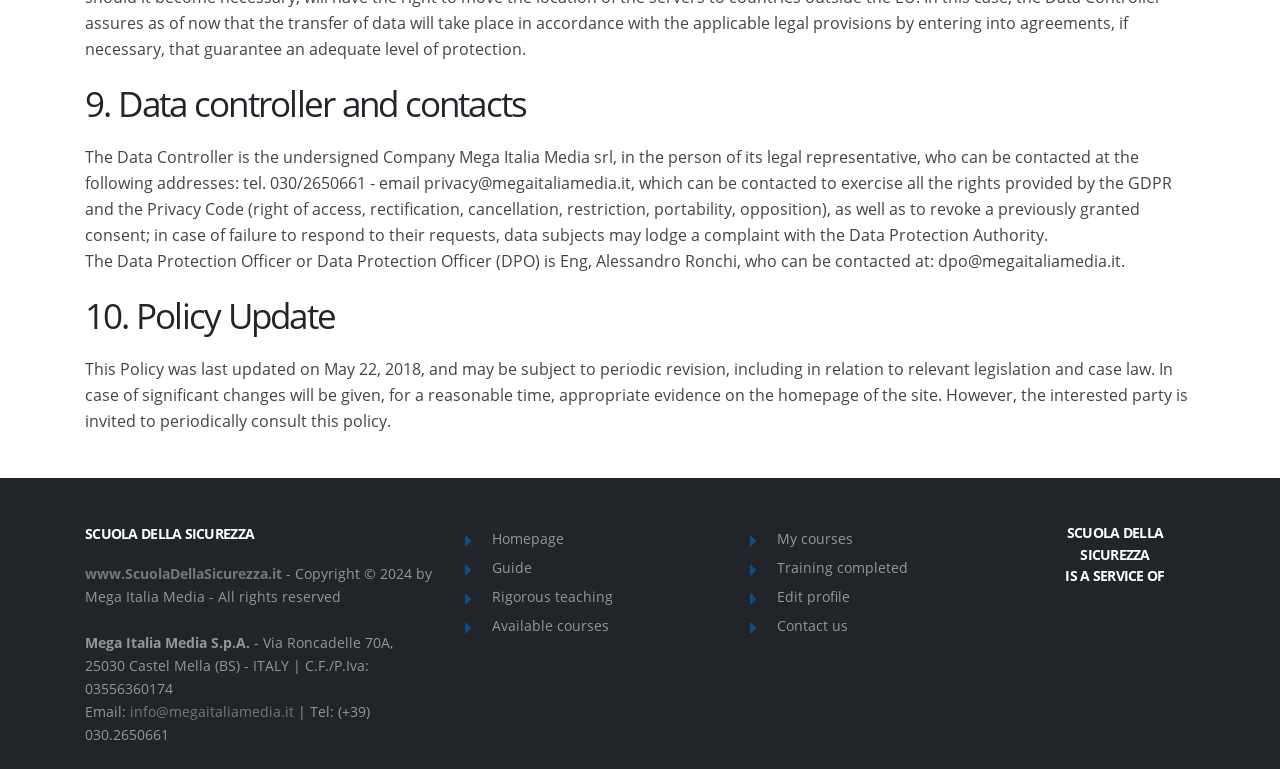What is the title of the section that mentions the Data Controller and contacts?
From the details in the image, answer the question comprehensively.

The title of the section that mentions the Data Controller and contacts can be found at the top of the first paragraph, which is a heading element with the text '9. Data controller and contacts'.